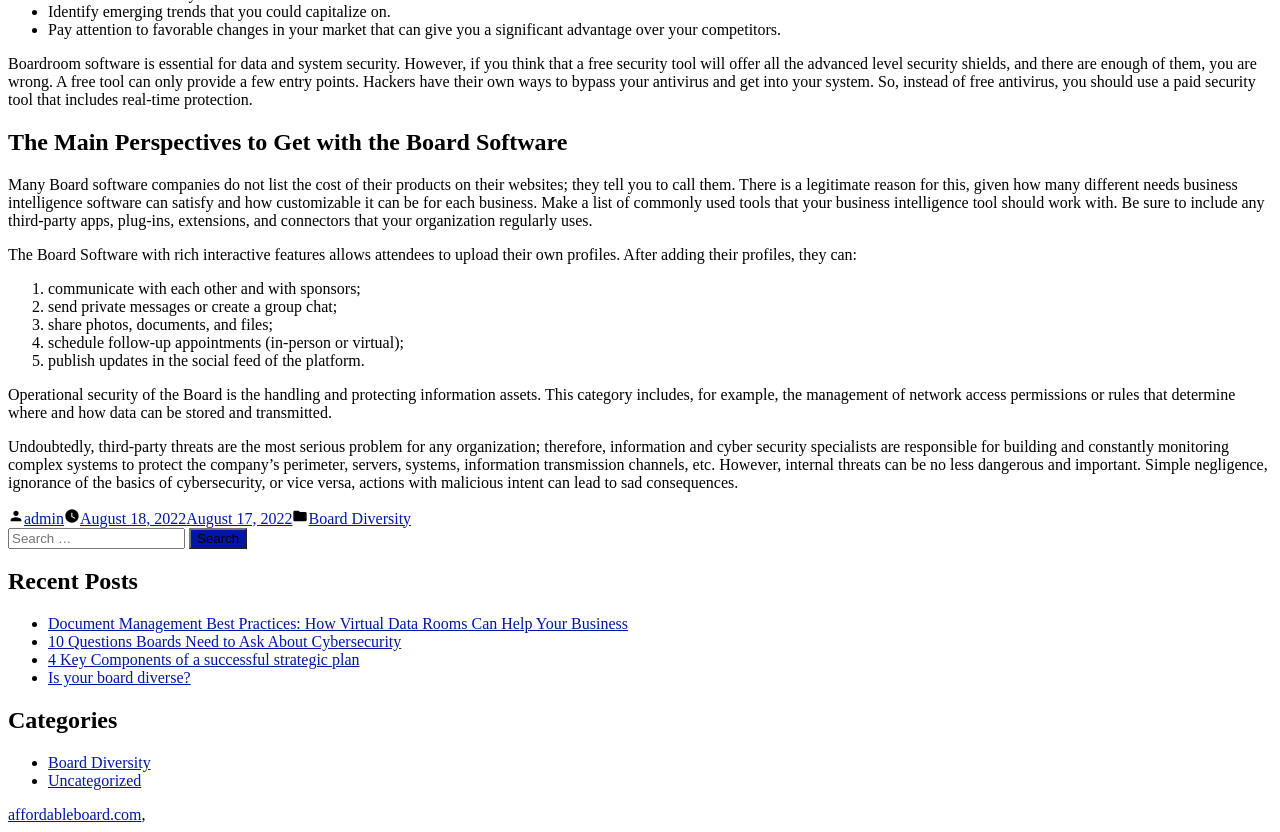What is the category of the article 'Document Management Best Practices: How Virtual Data Rooms Can Help Your Business'?
Please analyze the image and answer the question with as much detail as possible.

The article 'Document Management Best Practices: How Virtual Data Rooms Can Help Your Business' is listed under the 'Recent Posts' section, and its category is not specified. However, based on the content of the webpage, it can be inferred that the category of this article is likely to be 'Uncategorized'.